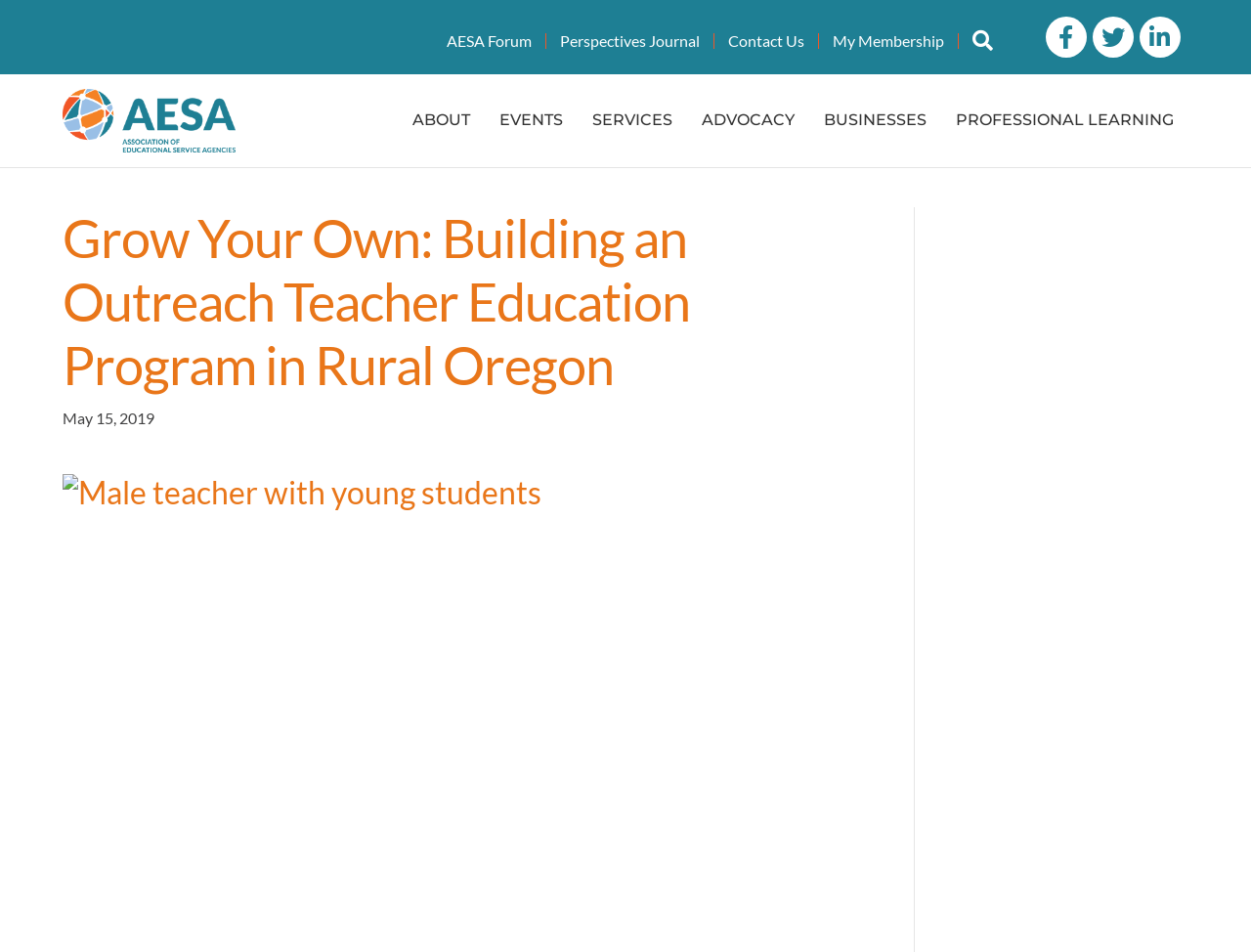Create an elaborate caption that covers all aspects of the webpage.

The webpage is about an article titled "Grow Your Own: Building an Outreach Teacher Education Program in Rural Oregon" and is hosted on the Association of Educational Service Agencies (AESA) website. 

At the top left of the page, there is a navigation menu with links to "AESA Forum", "Perspectives Journal", "Contact Us", and "My Membership". Next to the navigation menu, there is a button. 

Below the navigation menu, there is a layout table that spans most of the page width. On the left side of the table, there is a link to the AESA website, accompanied by an image of the AESA logo. 

To the right of the AESA link, there is a header menu with links to various sections of the website, including "ABOUT", "EVENTS", "SERVICES", "ADVOCACY", "BUSINESSES", and "PROFESSIONAL LEARNING". 

Below the header menu, there is a header section that takes up about half of the page height. The header section contains the title of the article, "Grow Your Own: Building an Outreach Teacher Education Program in Rural Oregon", and the publication date, "May 15, 2019". 

The authors of the article are listed at the top of the page, including Holly Hill, Dr. Mindie Dieu, and Dr. Karren Timmermans.